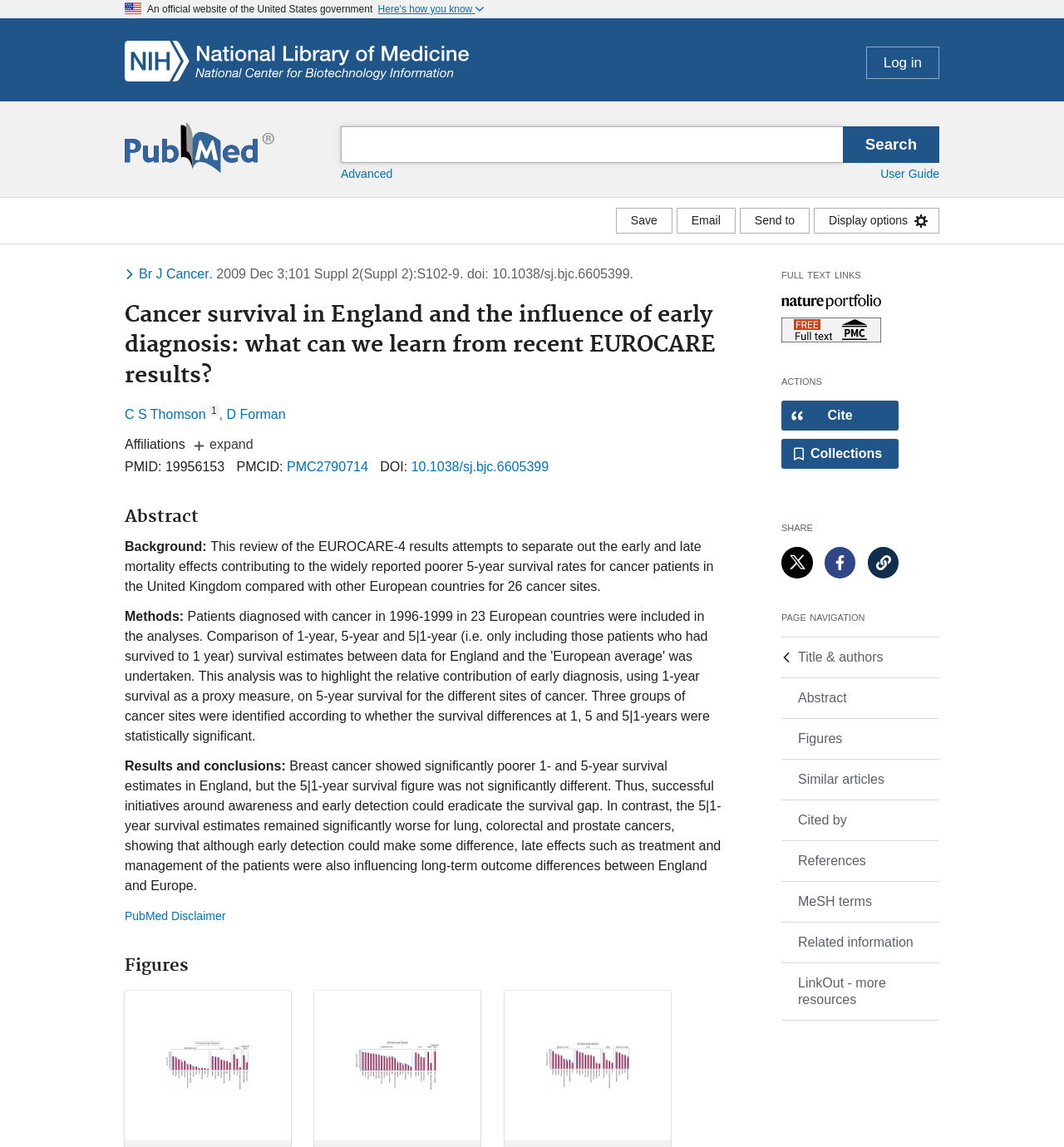Determine the main text heading of the webpage and provide its content.

Cancer survival in England and the influence of early diagnosis: what can we learn from recent EUROCARE results?